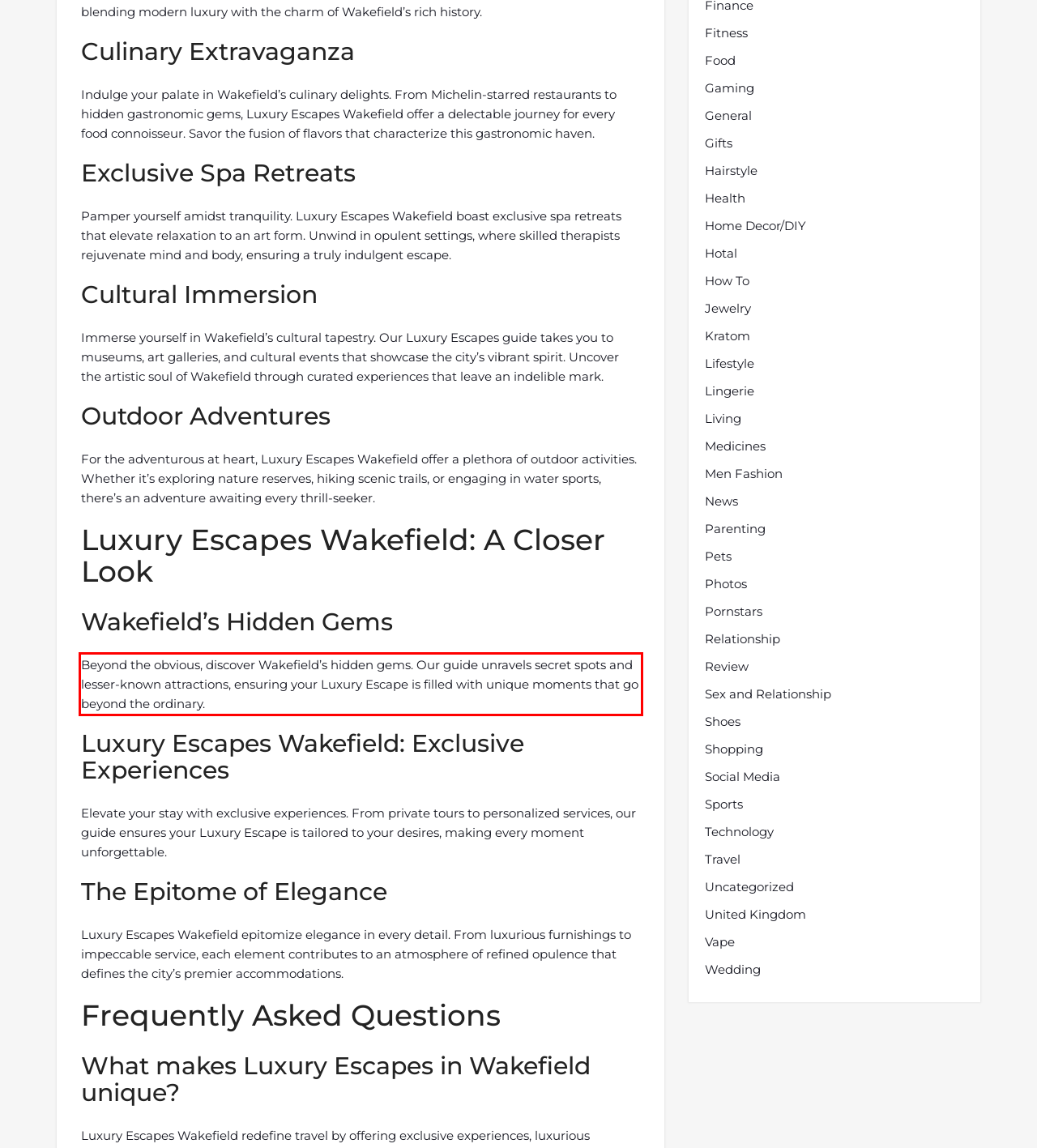Please look at the screenshot provided and find the red bounding box. Extract the text content contained within this bounding box.

Beyond the obvious, discover Wakefield’s hidden gems. Our guide unravels secret spots and lesser-known attractions, ensuring your Luxury Escape is filled with unique moments that go beyond the ordinary.